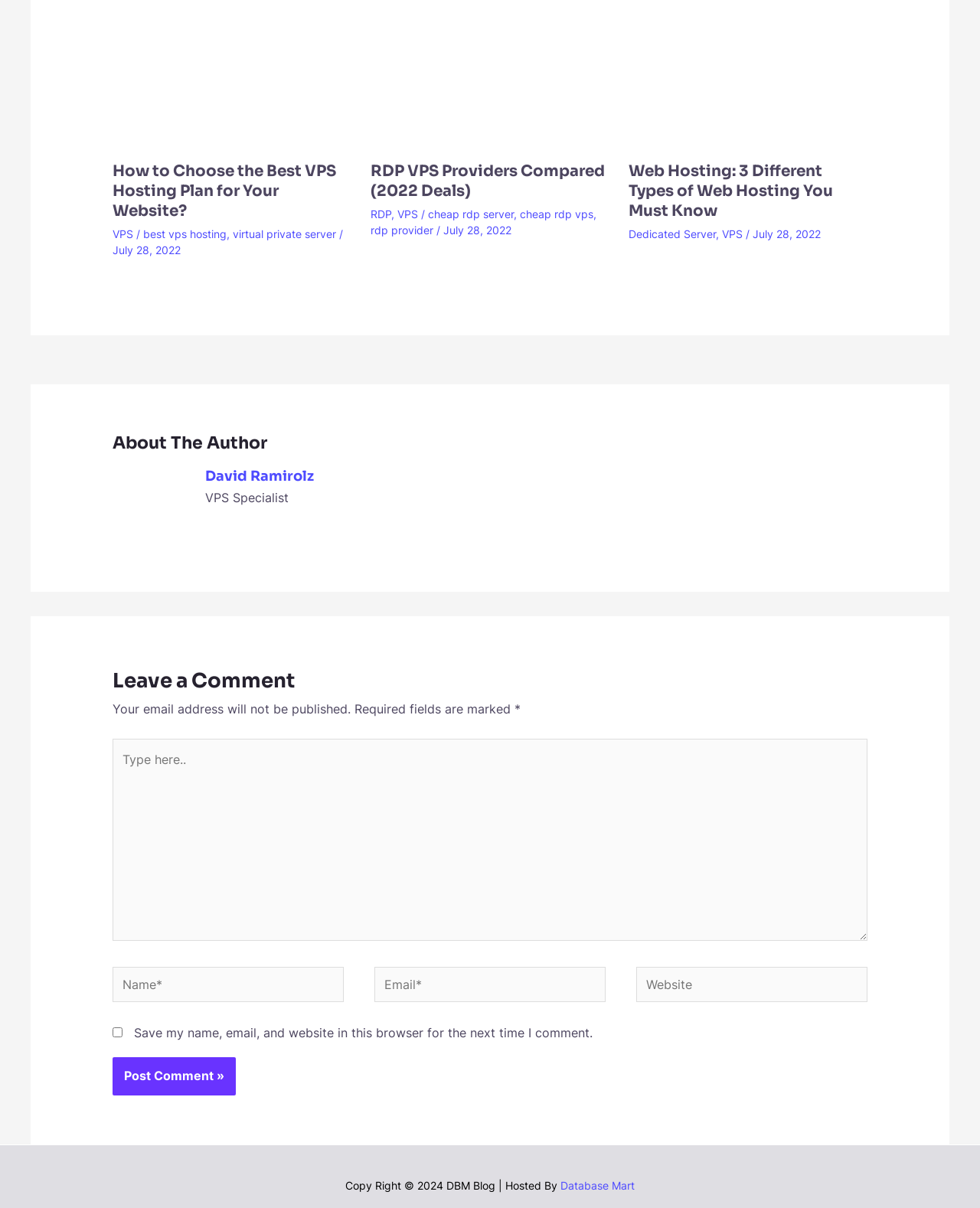Please identify the bounding box coordinates of the element's region that I should click in order to complete the following instruction: "Read the article 'How to Choose the Best VPS Hosting Plan for Your Website?'". The bounding box coordinates consist of four float numbers between 0 and 1, i.e., [left, top, right, bottom].

[0.115, 0.134, 0.343, 0.183]